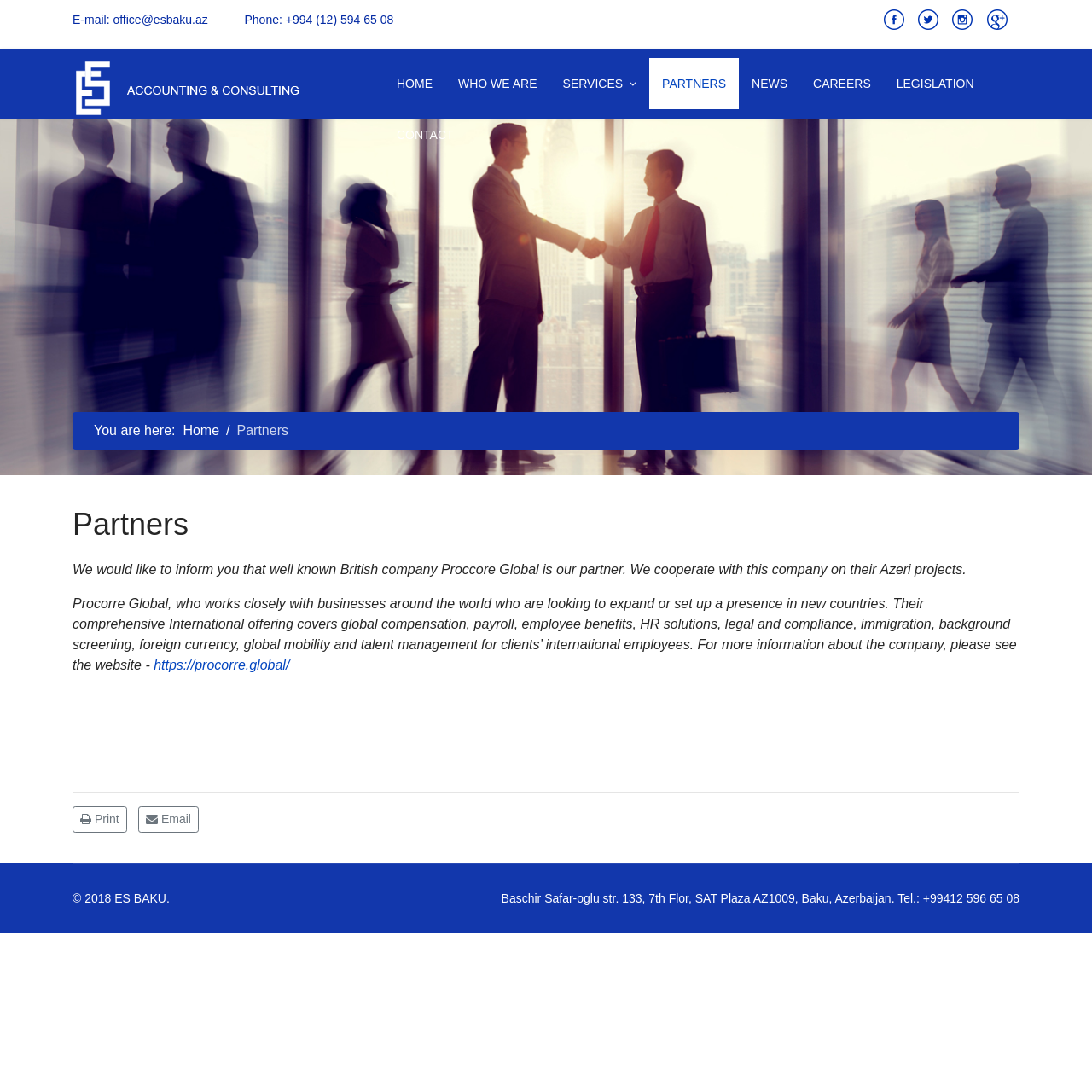What is the phone number of ES Accounting and Consulting LLC?
Can you give a detailed and elaborate answer to the question?

I found the phone number in the static text element at the top of the page, which reads 'E-mail: office@esbaku.az      Phone: +994 (12) 594 65 08'.